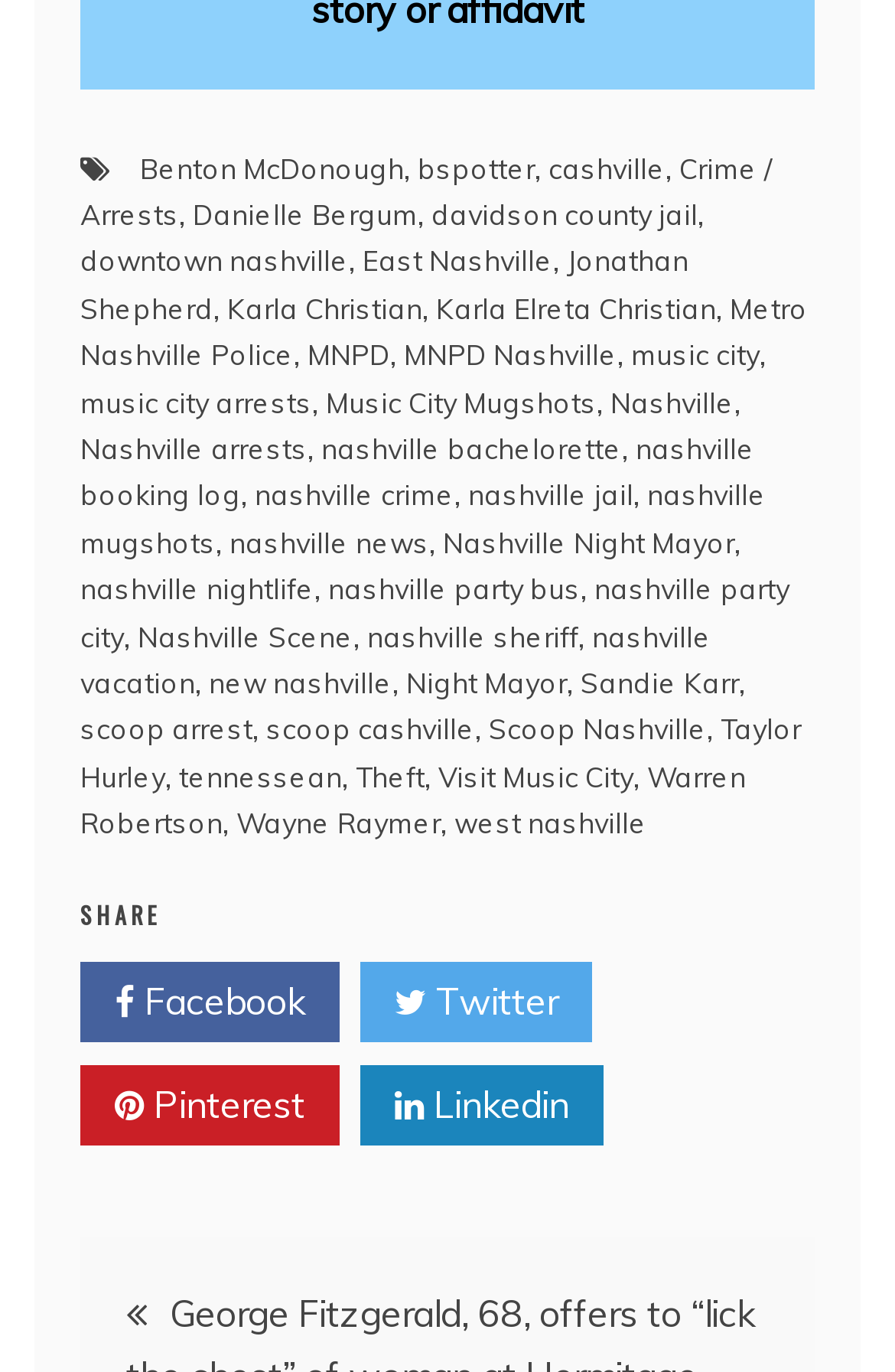Determine the bounding box coordinates for the area you should click to complete the following instruction: "Click on 'Benton McDonough'".

[0.156, 0.11, 0.451, 0.135]